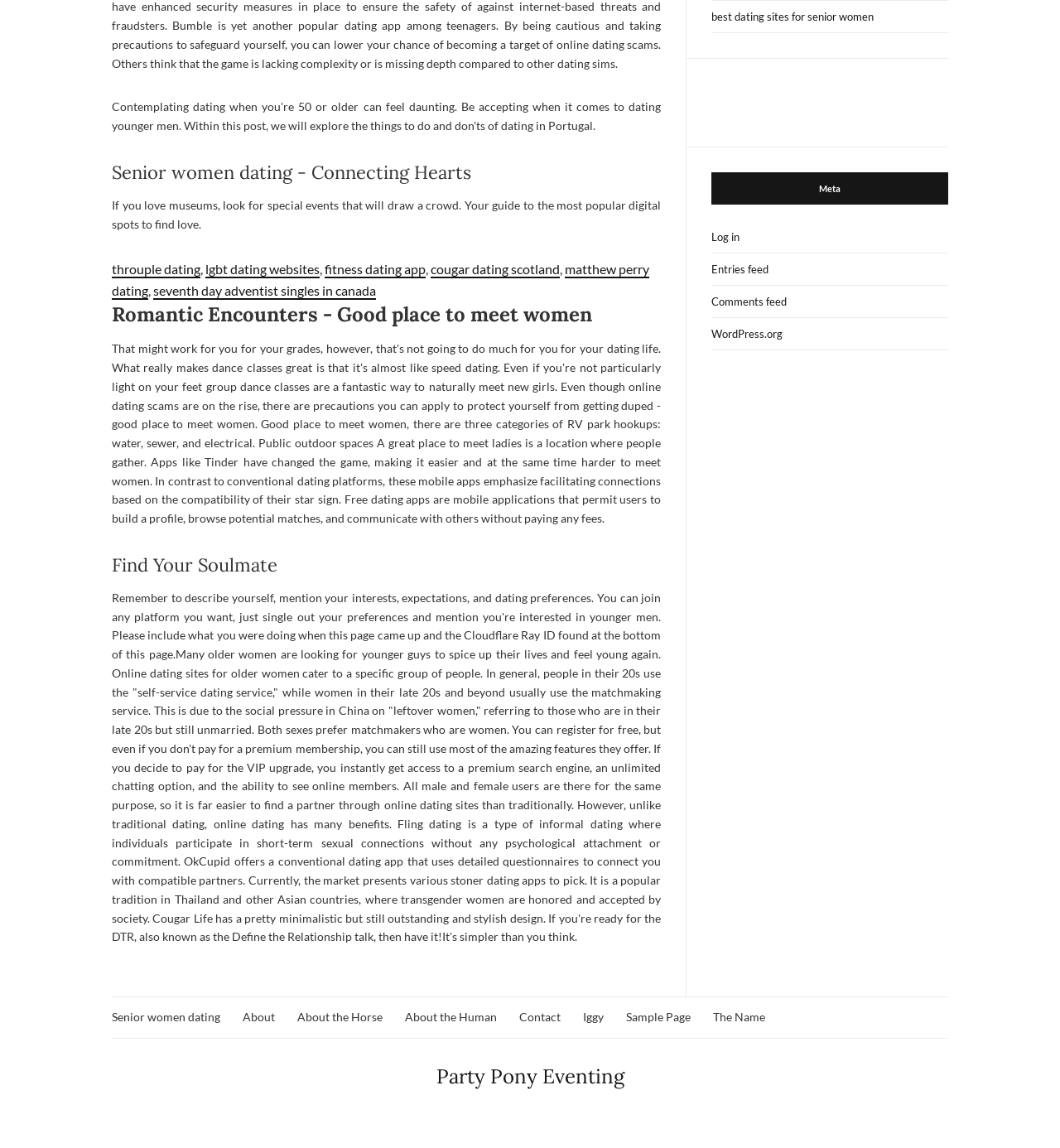Examine the image and give a thorough answer to the following question:
What is the name of the dating app mentioned in the third paragraph?

The third paragraph of the webpage mentions OkCupid as a conventional dating app that uses detailed questionnaires to connect users with compatible partners.